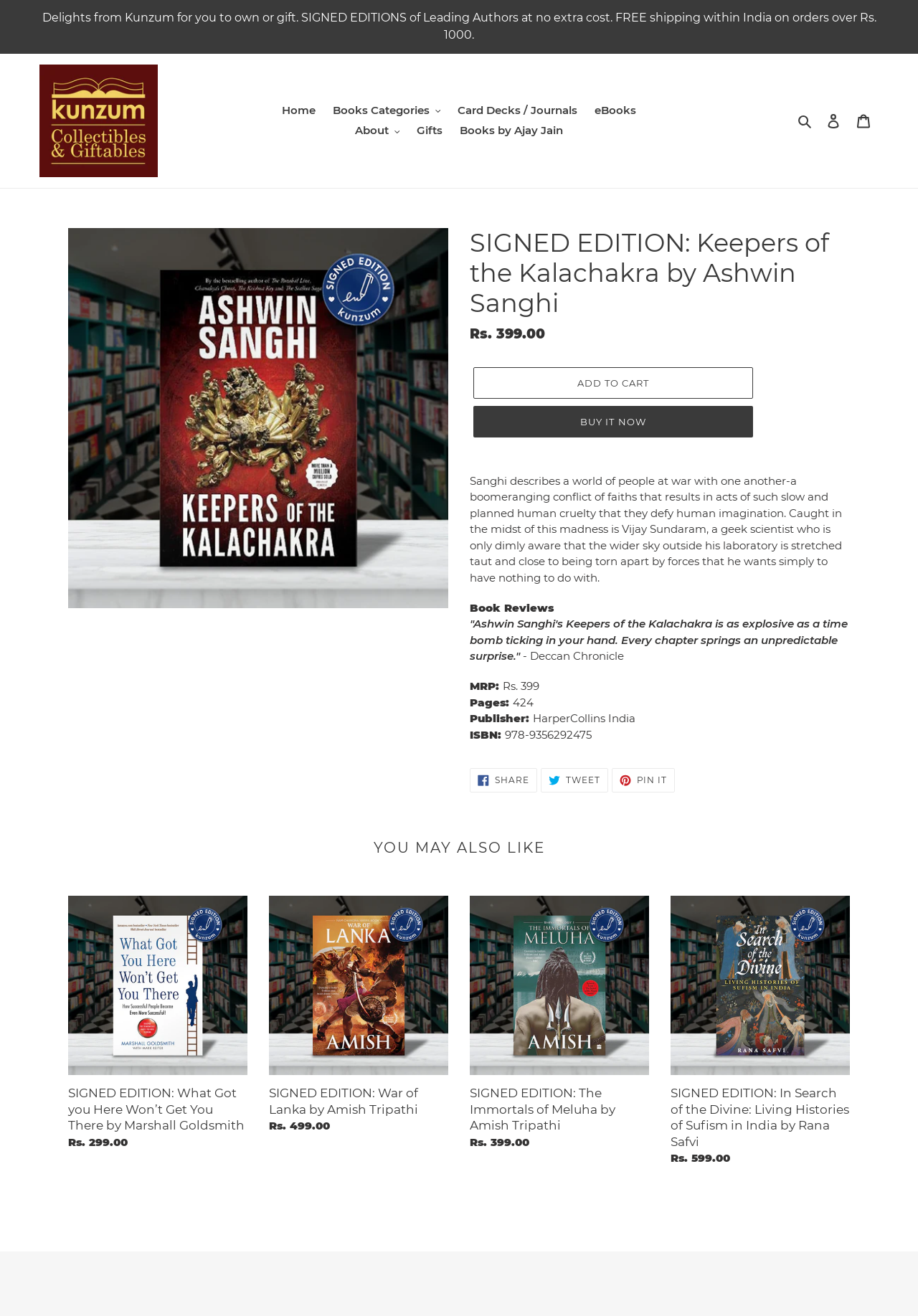Please locate and generate the primary heading on this webpage.

SIGNED EDITION: Keepers of the Kalachakra by Ashwin Sanghi